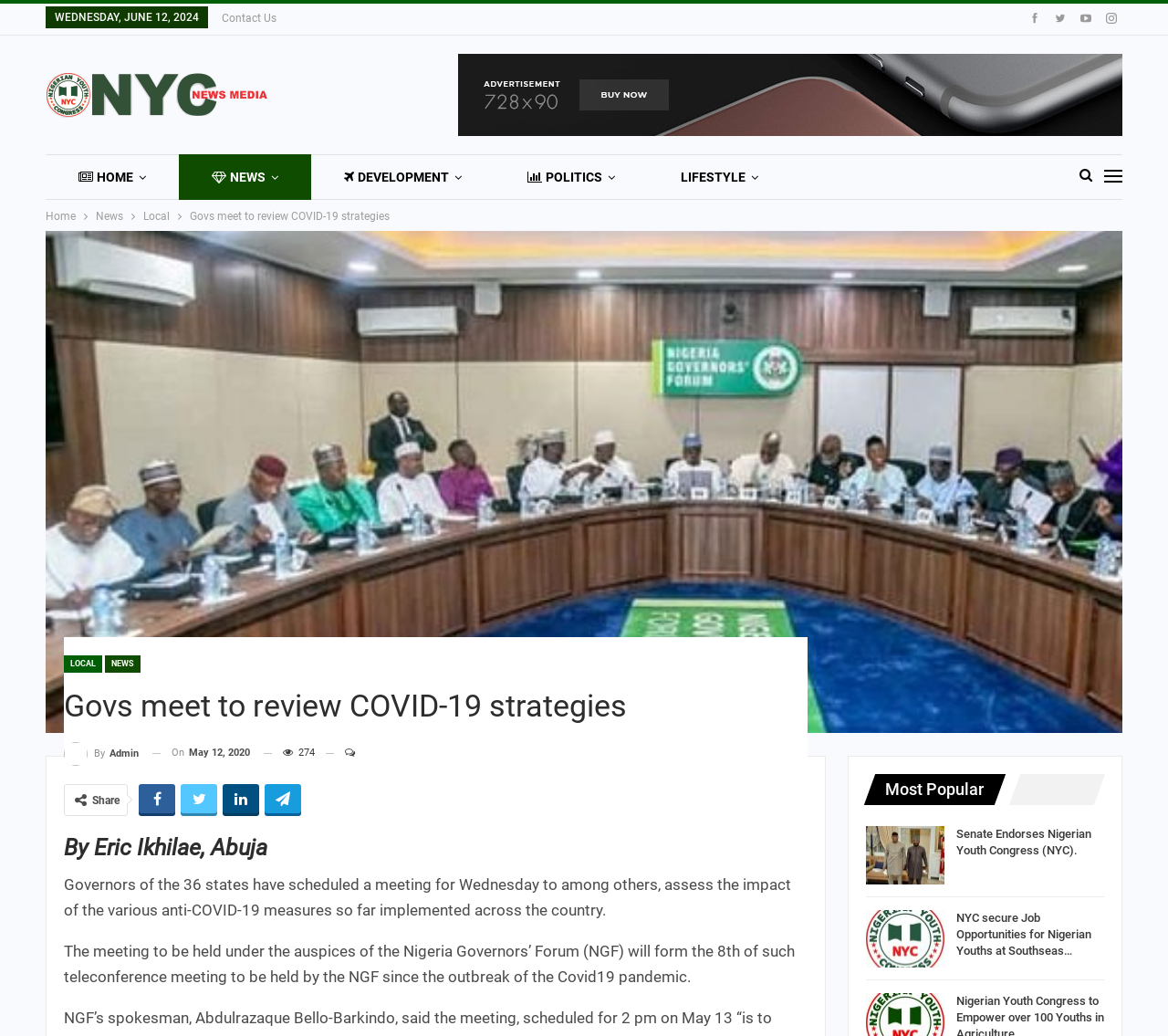Find and indicate the bounding box coordinates of the region you should select to follow the given instruction: "View the 'Most Popular' section".

[0.758, 0.752, 0.842, 0.771]